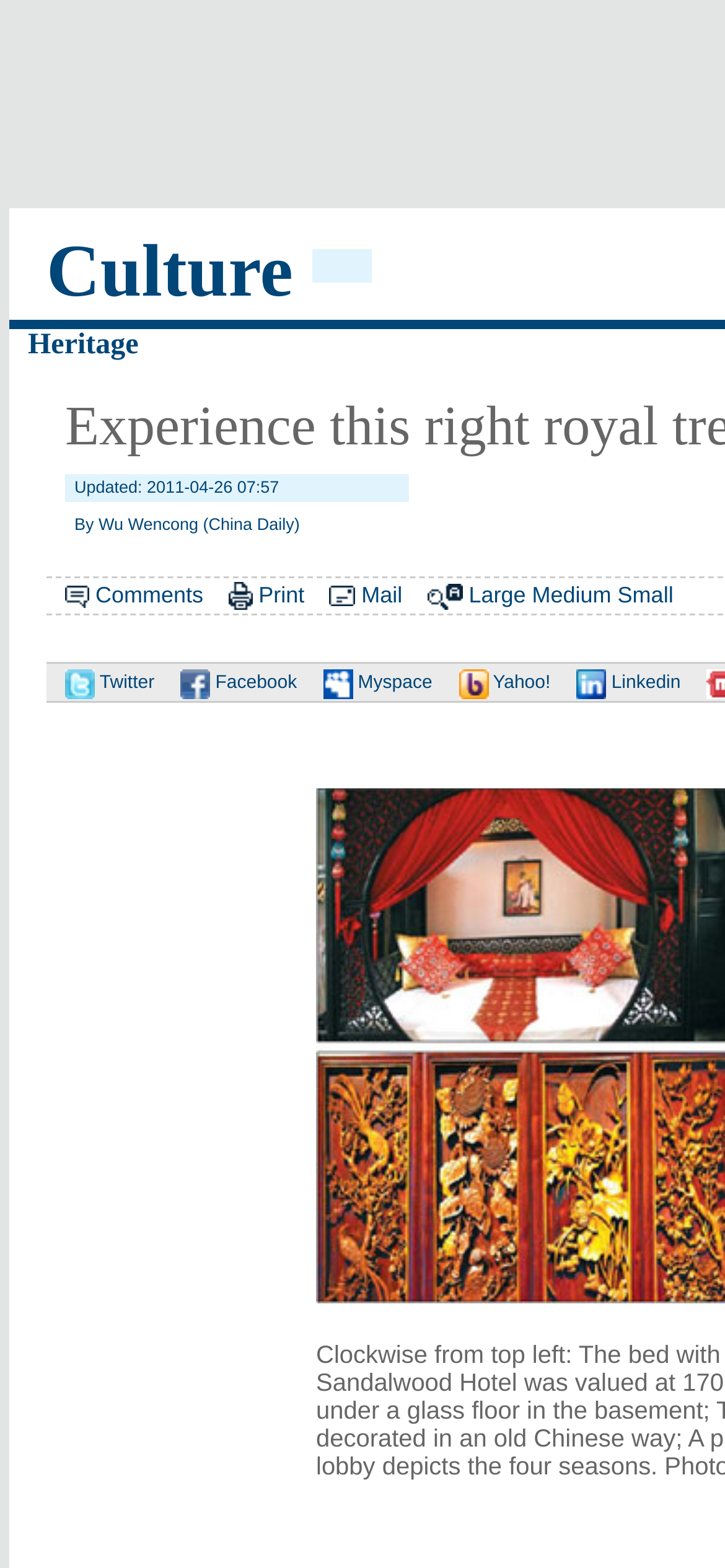Using the description: "Facebook", identify the bounding box of the corresponding UI element in the screenshot.

[0.223, 0.43, 0.41, 0.443]